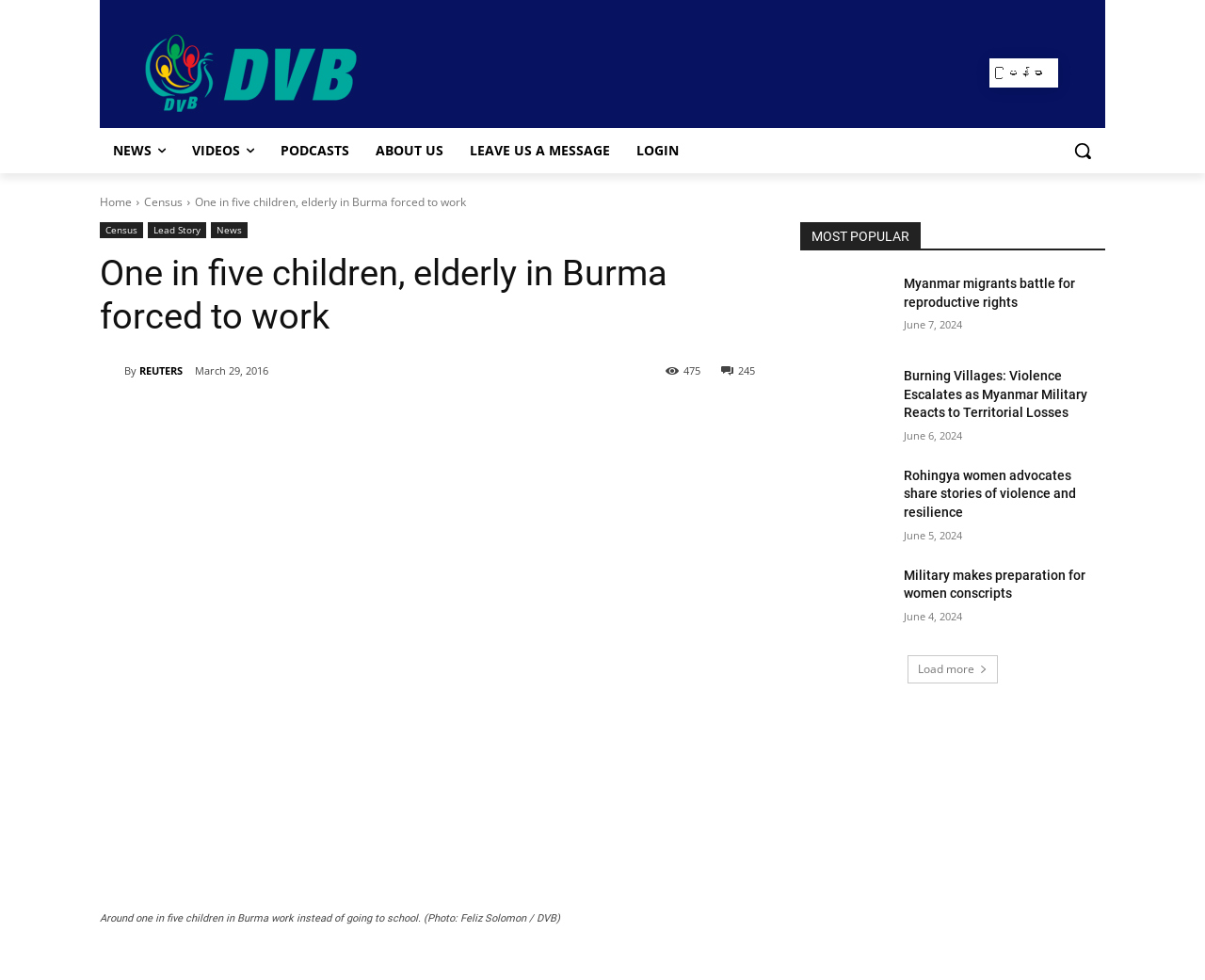Please provide the bounding box coordinates for the element that needs to be clicked to perform the following instruction: "Share the article". The coordinates should be given as four float numbers between 0 and 1, i.e., [left, top, right, bottom].

[0.12, 0.421, 0.145, 0.435]